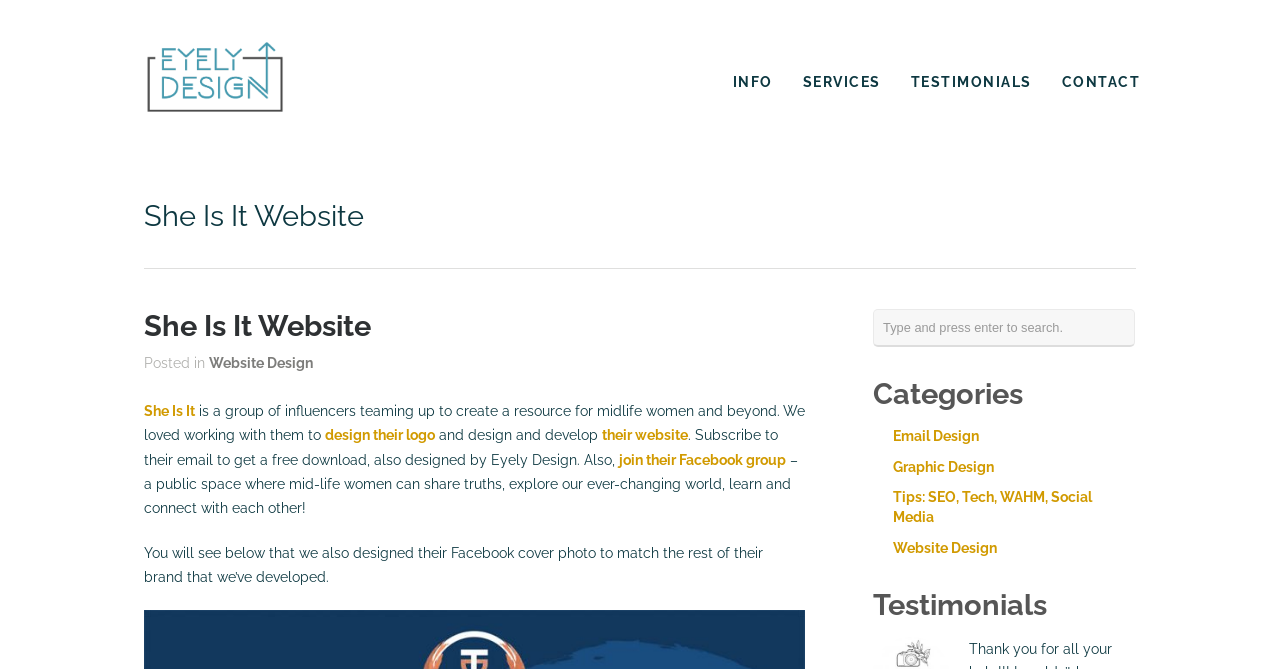Locate the bounding box coordinates for the element described below: "She Is It". The coordinates must be four float values between 0 and 1, formatted as [left, top, right, bottom].

[0.112, 0.6, 0.152, 0.626]